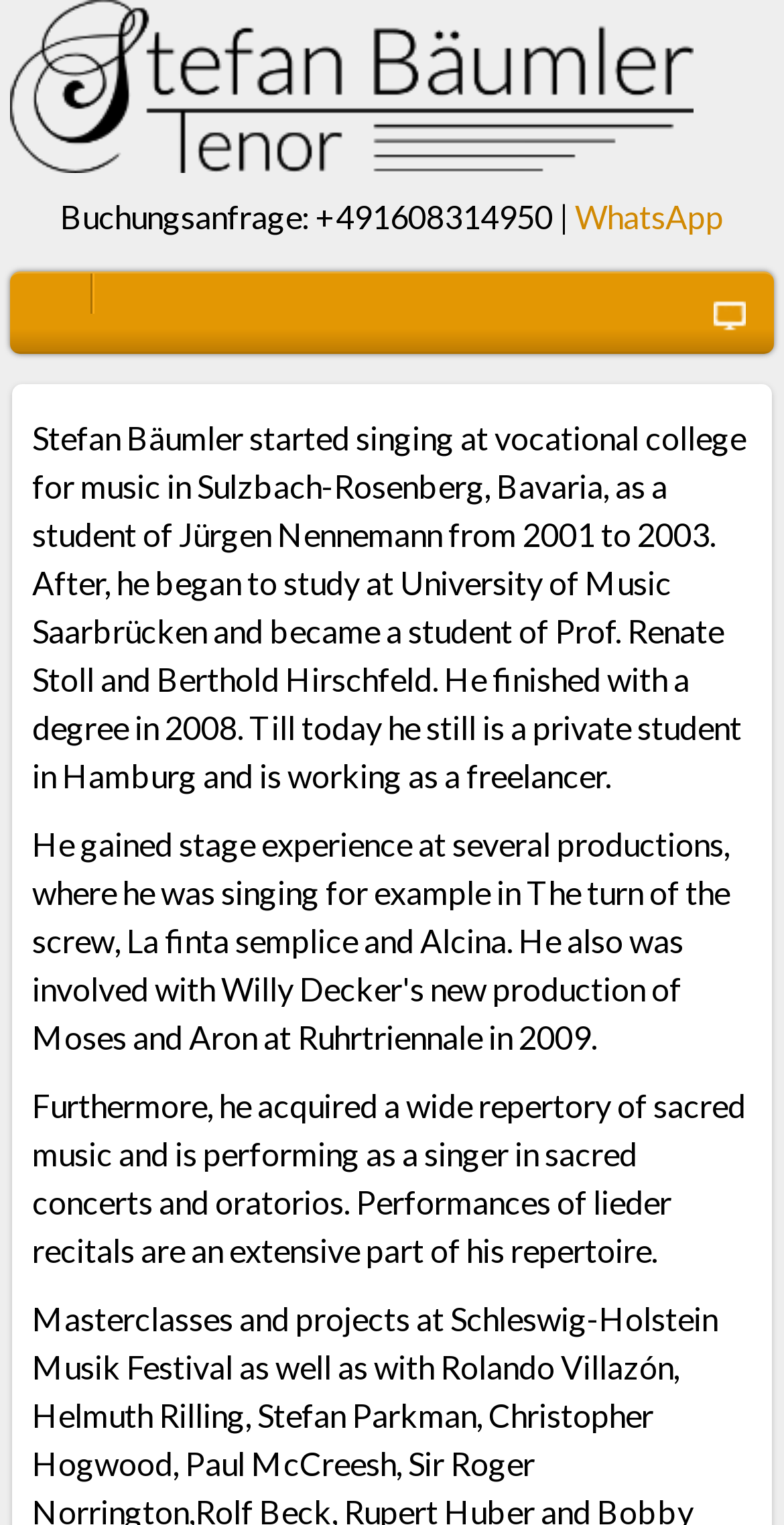Where did Stefan Bäumler study music?
Look at the image and construct a detailed response to the question.

The webpage mentions that Stefan Bäumler studied at the University of Music Saarbrücken, where he became a student of Prof. Renate Stoll and Berthold Hirschfeld, and finished with a degree in 2008.